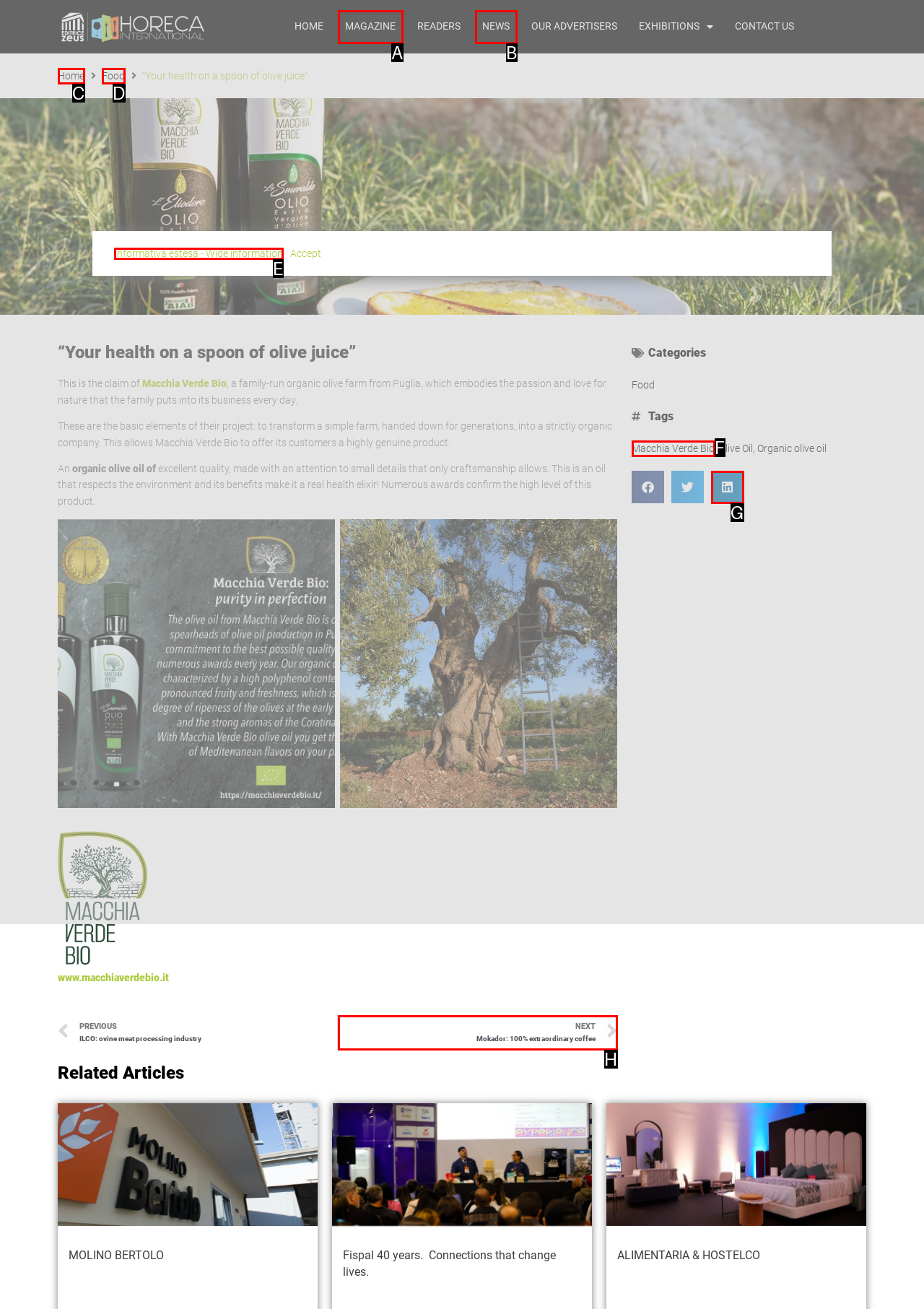Determine which option should be clicked to carry out this task: View And the WRAL Voters Choice Winners are...
State the letter of the correct choice from the provided options.

None